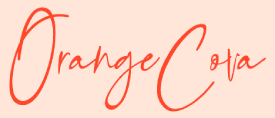Please answer the following question using a single word or phrase: 
What is the likely industry associated with the brand?

Lifestyle and home improvement